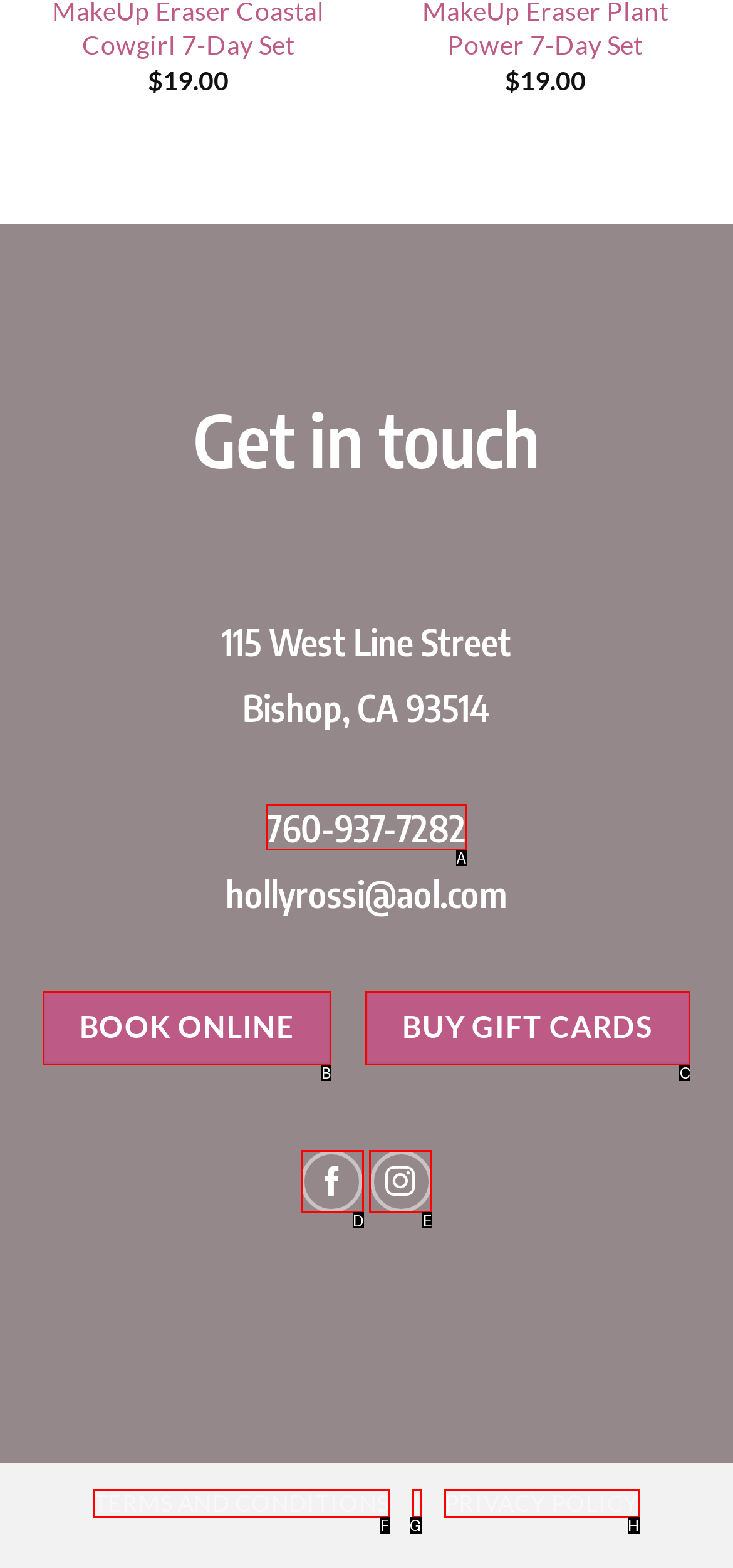Identify the correct UI element to click for this instruction: Click on the 'menu' button
Respond with the appropriate option's letter from the provided choices directly.

None